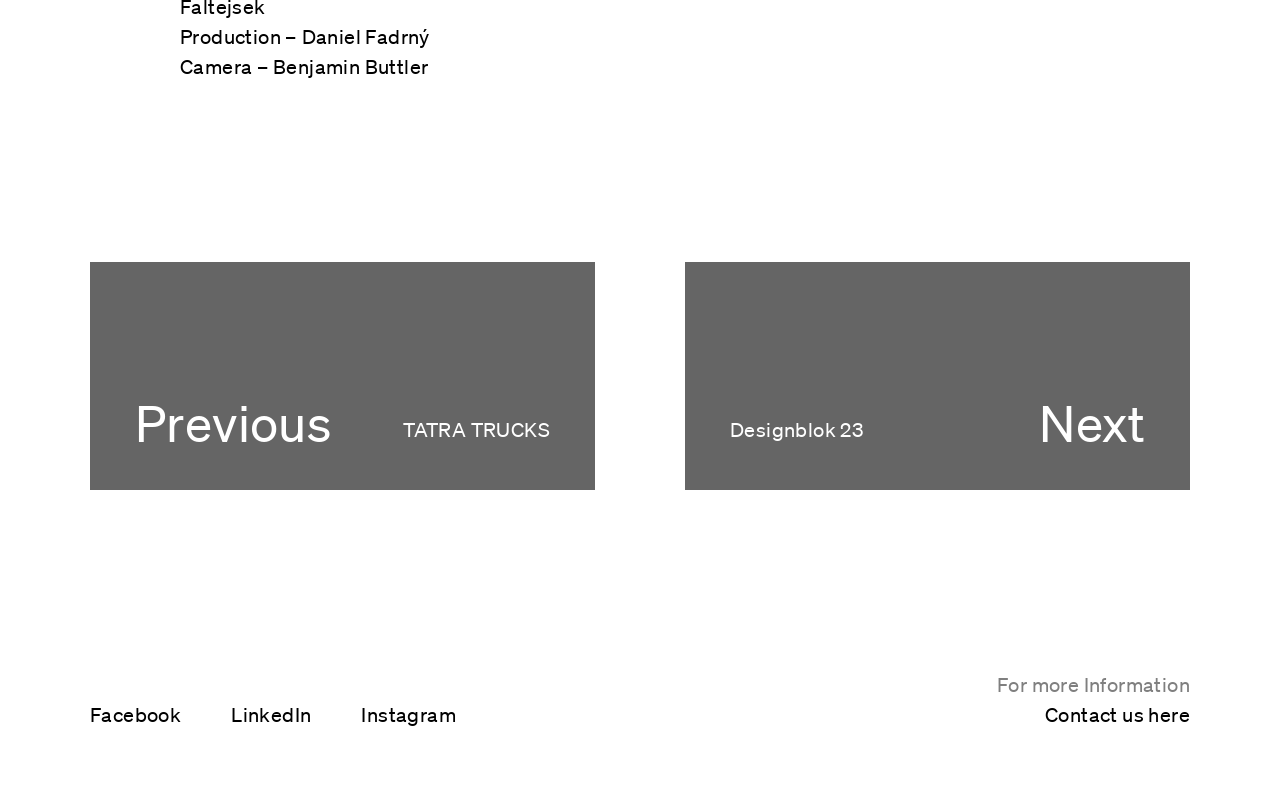Give a short answer using one word or phrase for the question:
How many social media links are at the bottom of the page?

3